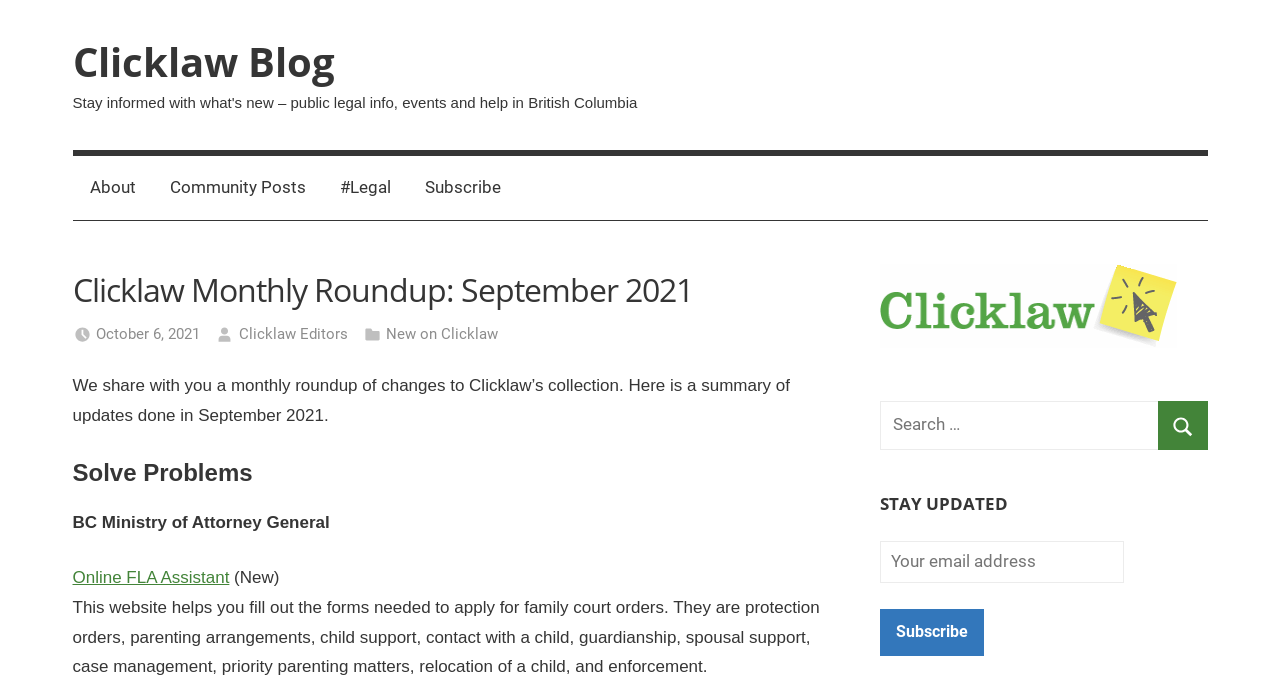Please find and report the bounding box coordinates of the element to click in order to perform the following action: "Search for something". The coordinates should be expressed as four float numbers between 0 and 1, in the format [left, top, right, bottom].

[0.687, 0.582, 0.943, 0.653]